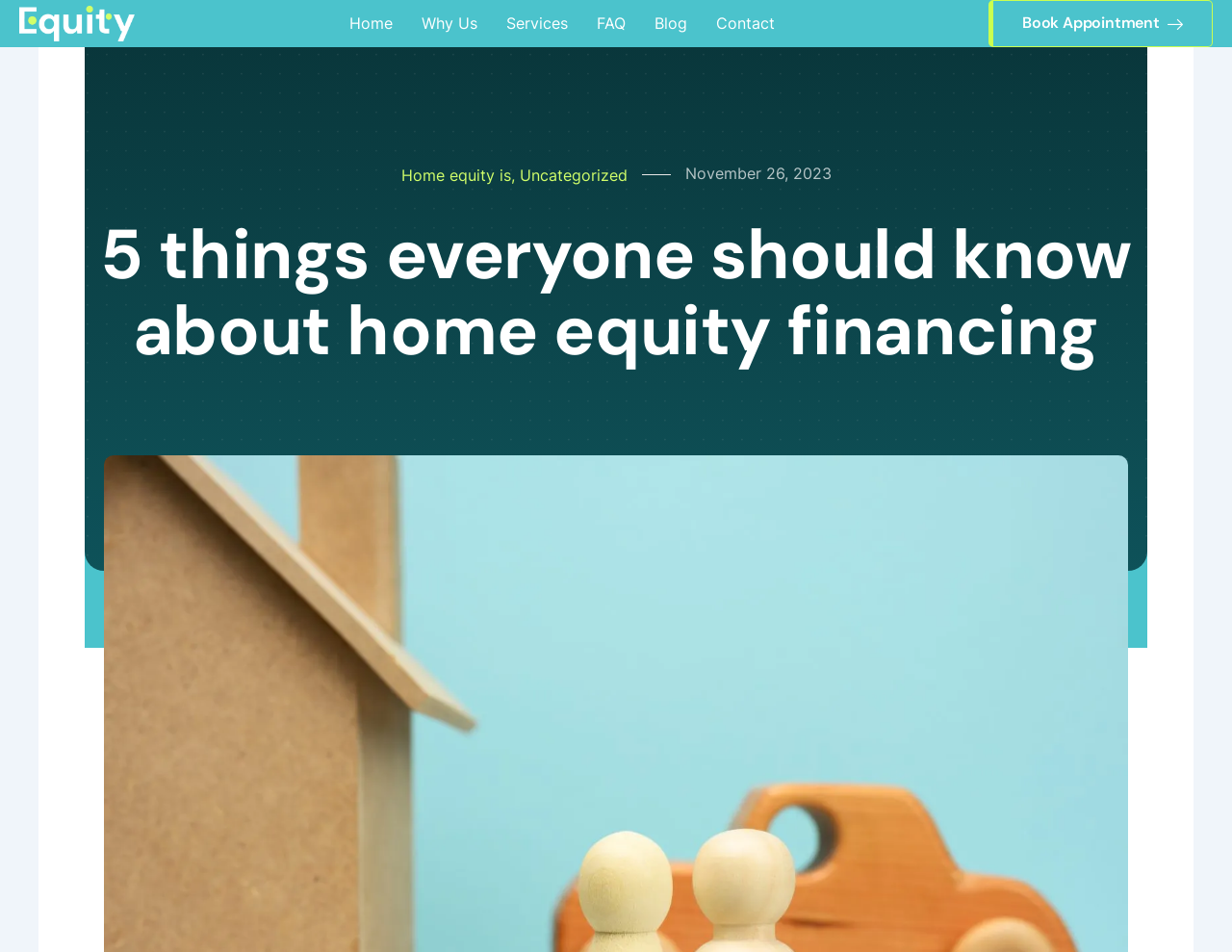What is the purpose of the 'Book Appointment' button?
Based on the image, answer the question with a single word or brief phrase.

To book an appointment